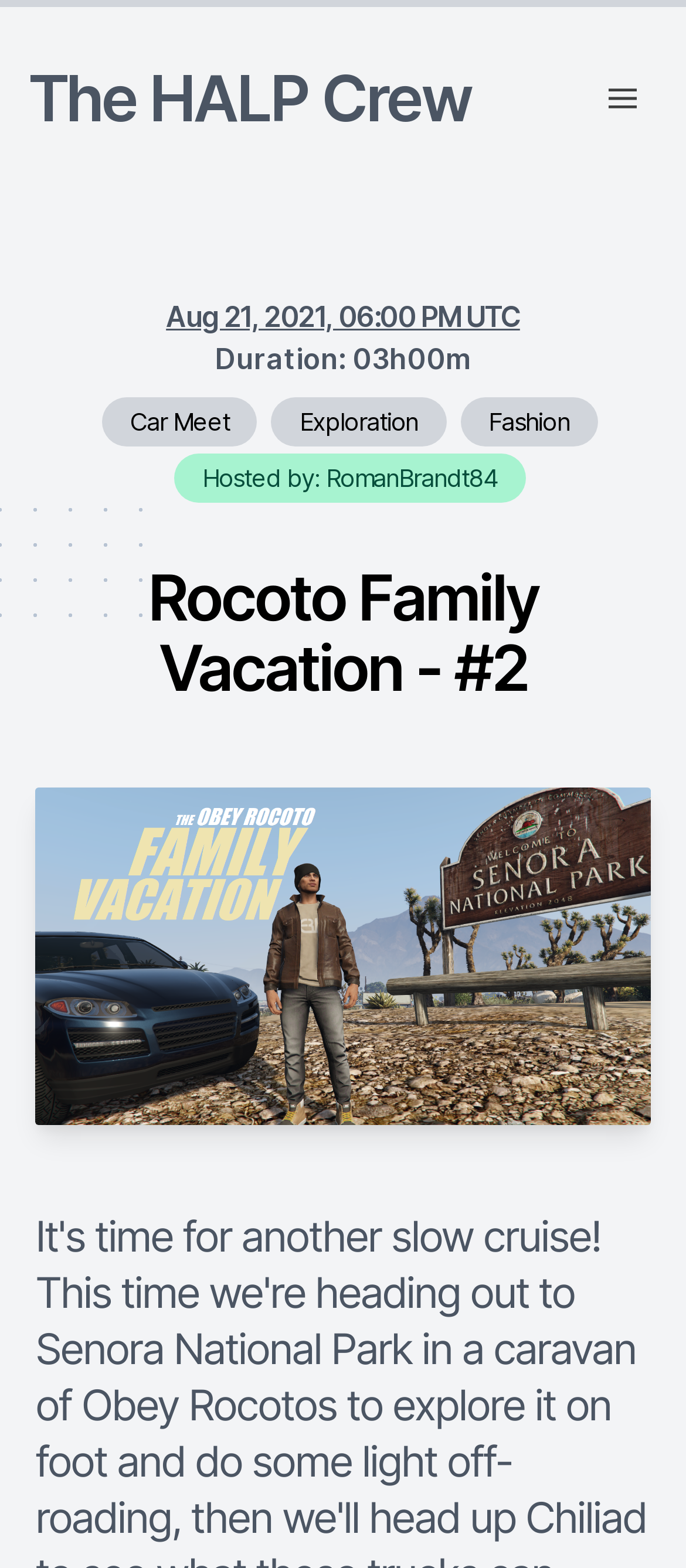Predict the bounding box of the UI element based on the description: "The HALP Crew". The coordinates should be four float numbers between 0 and 1, formatted as [left, top, right, bottom].

[0.021, 0.013, 0.707, 0.112]